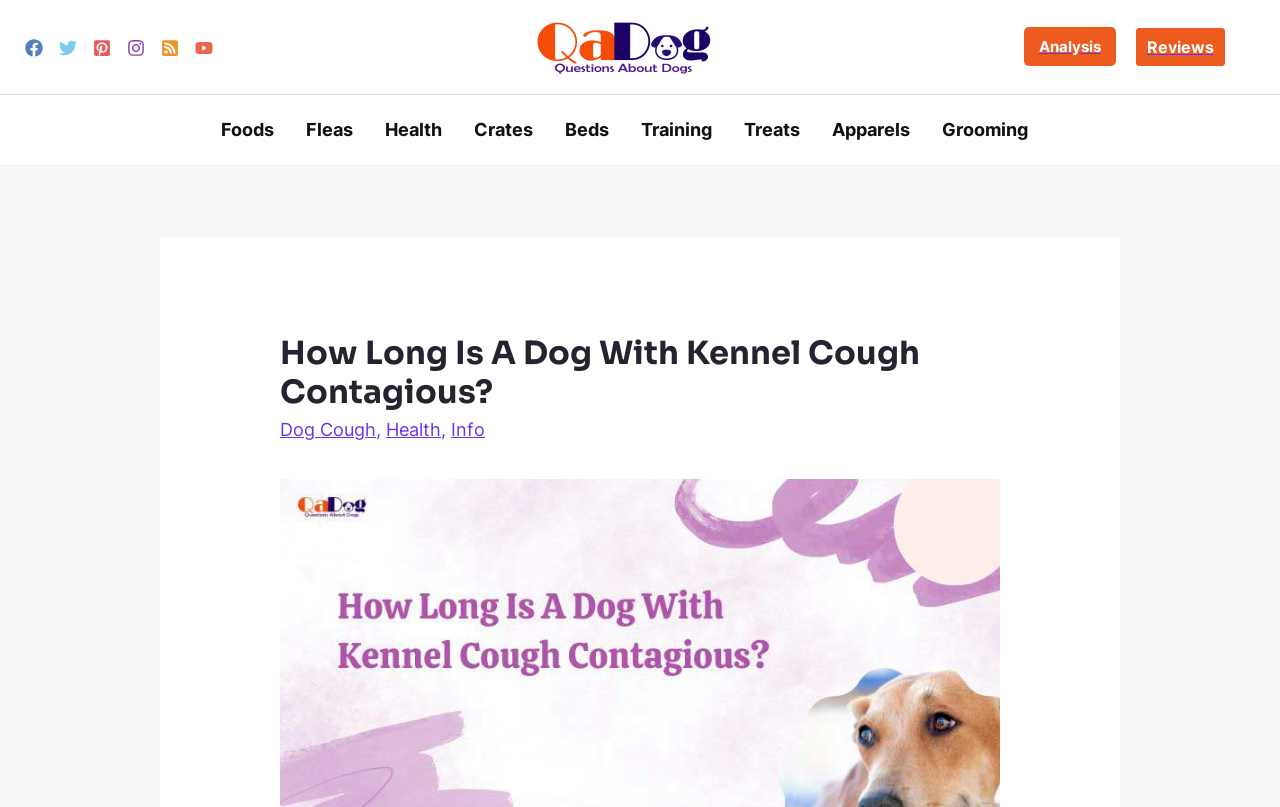Can you specify the bounding box coordinates for the region that should be clicked to fulfill this instruction: "Read more about 'Looby Loo Scores and Scrambles'".

None